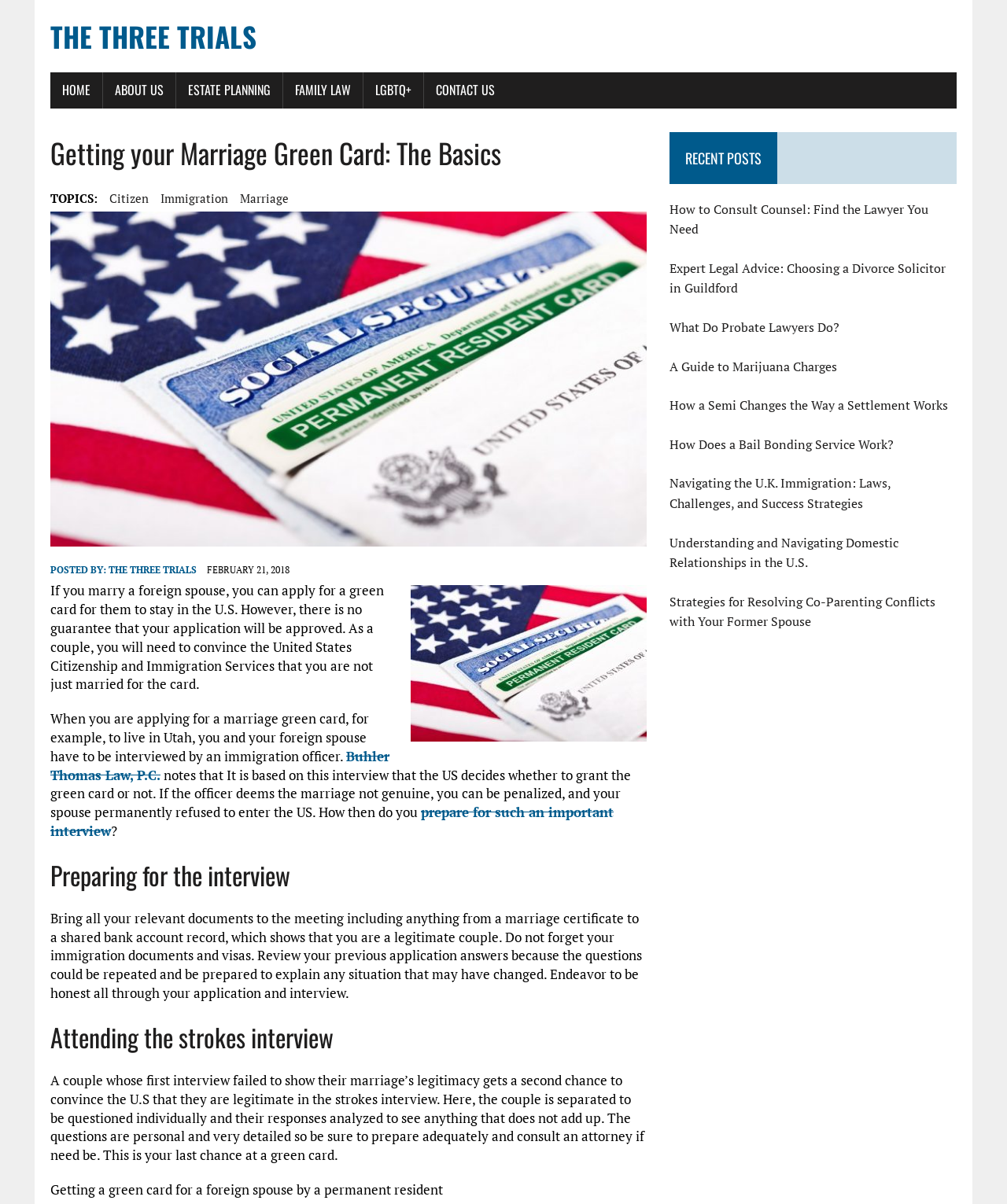Based on the visual content of the image, answer the question thoroughly: What documents should be brought to the interview?

The webpage suggests that couples should bring all relevant documents to the interview, including marriage certificates, shared bank account records, immigration documents, and visas, to prove the legitimacy of their marriage.